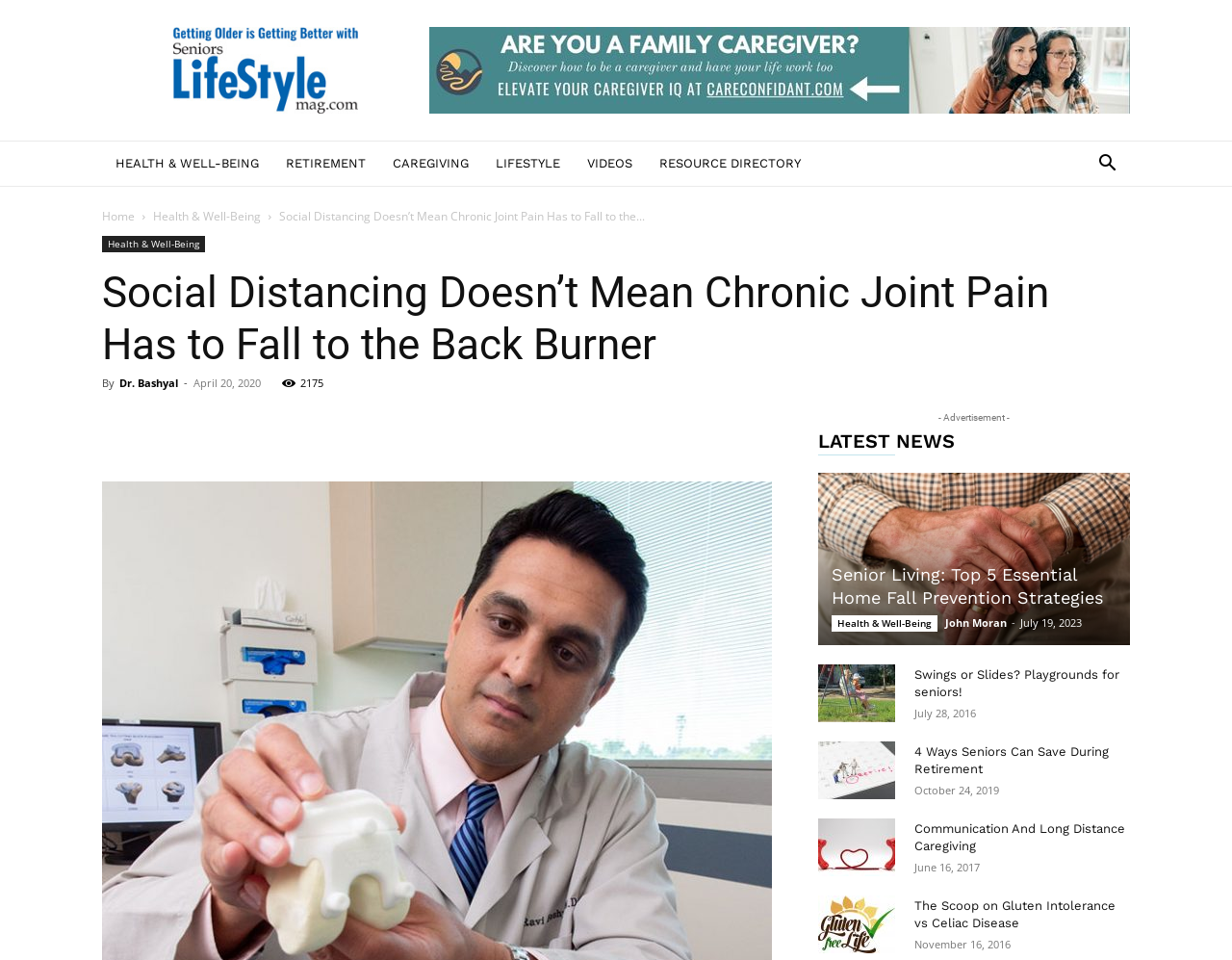What is the purpose of the image 'Got aging parents at home?'?
Using the image as a reference, give a one-word or short phrase answer.

Advertisement